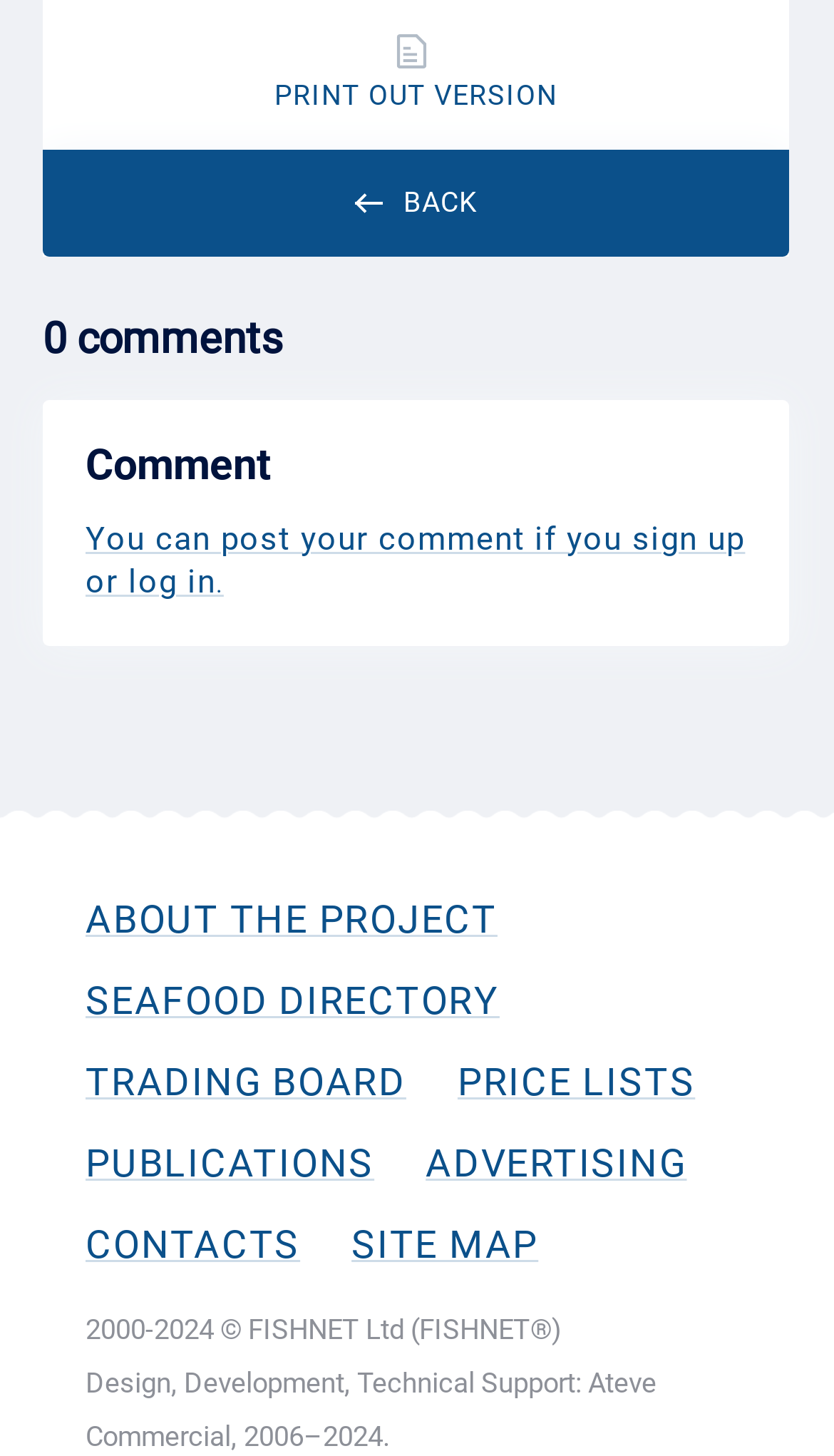What is the purpose of the webpage?
Answer the question based on the image using a single word or a brief phrase.

Fish-related information